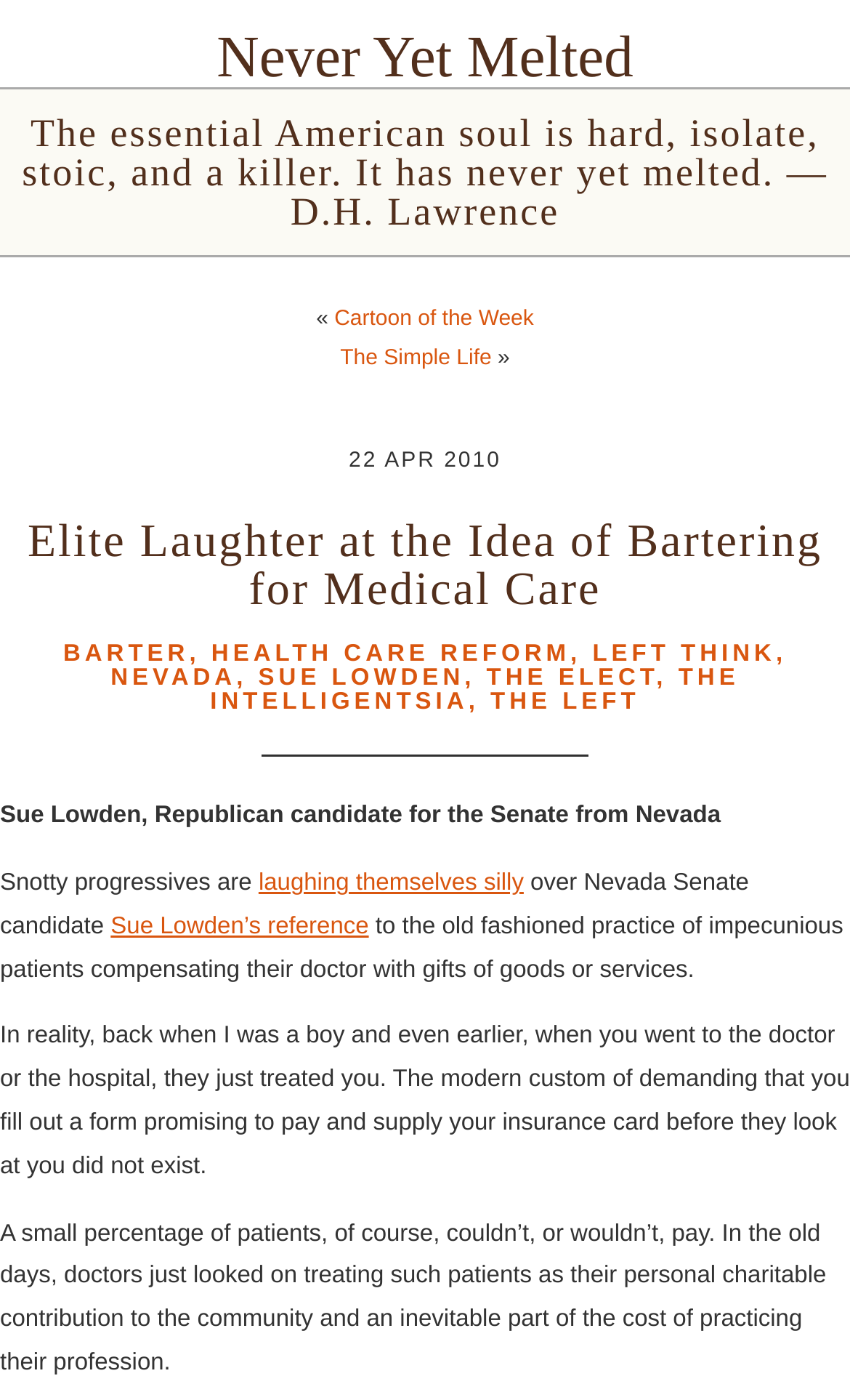What is the image on the webpage?
Look at the screenshot and respond with one word or a short phrase.

Sue Lowden